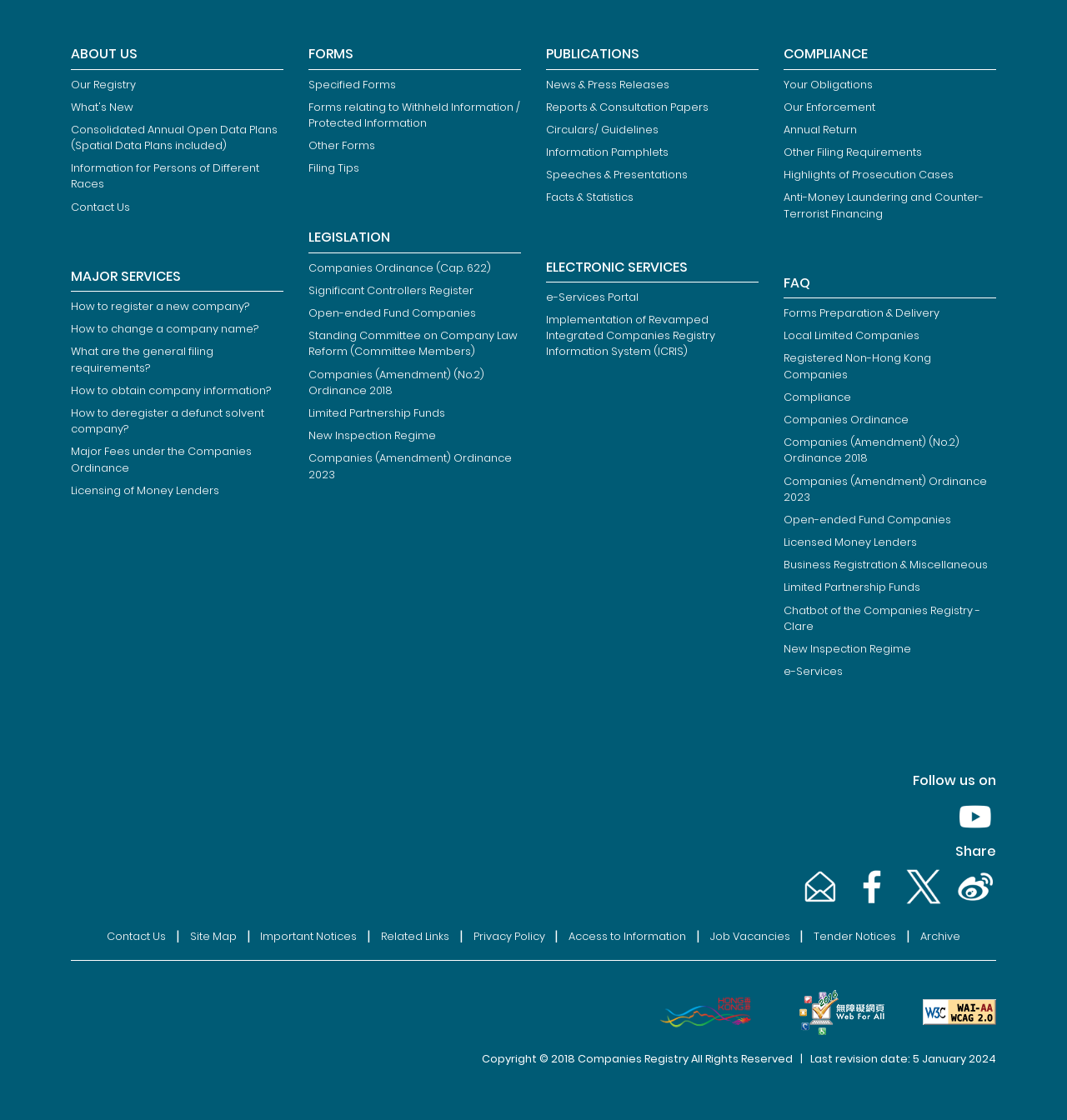Please identify the bounding box coordinates of the region to click in order to complete the given instruction: "Access 'e-Services Portal'". The coordinates should be four float numbers between 0 and 1, i.e., [left, top, right, bottom].

[0.512, 0.259, 0.598, 0.271]